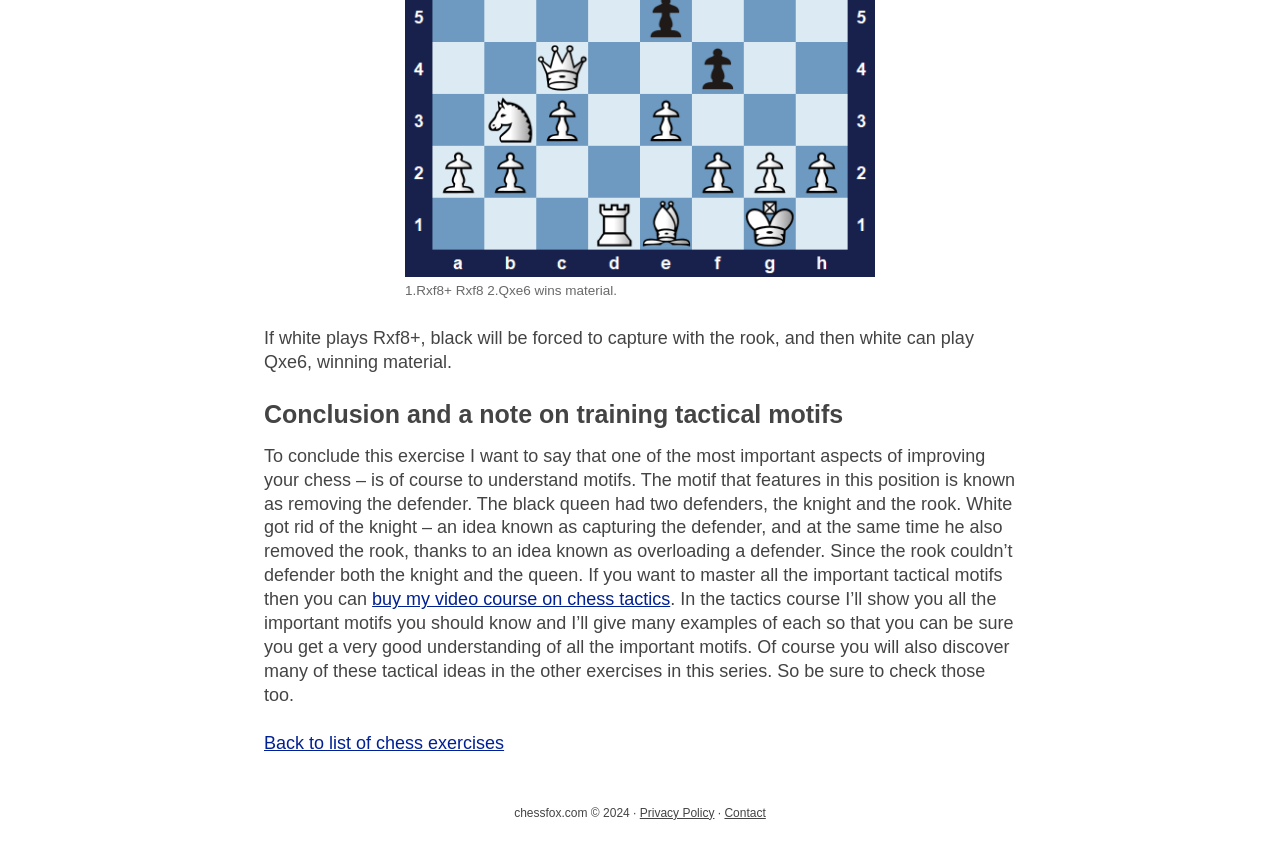Find the bounding box coordinates for the UI element that matches this description: "Contact".

[0.566, 0.957, 0.598, 0.974]